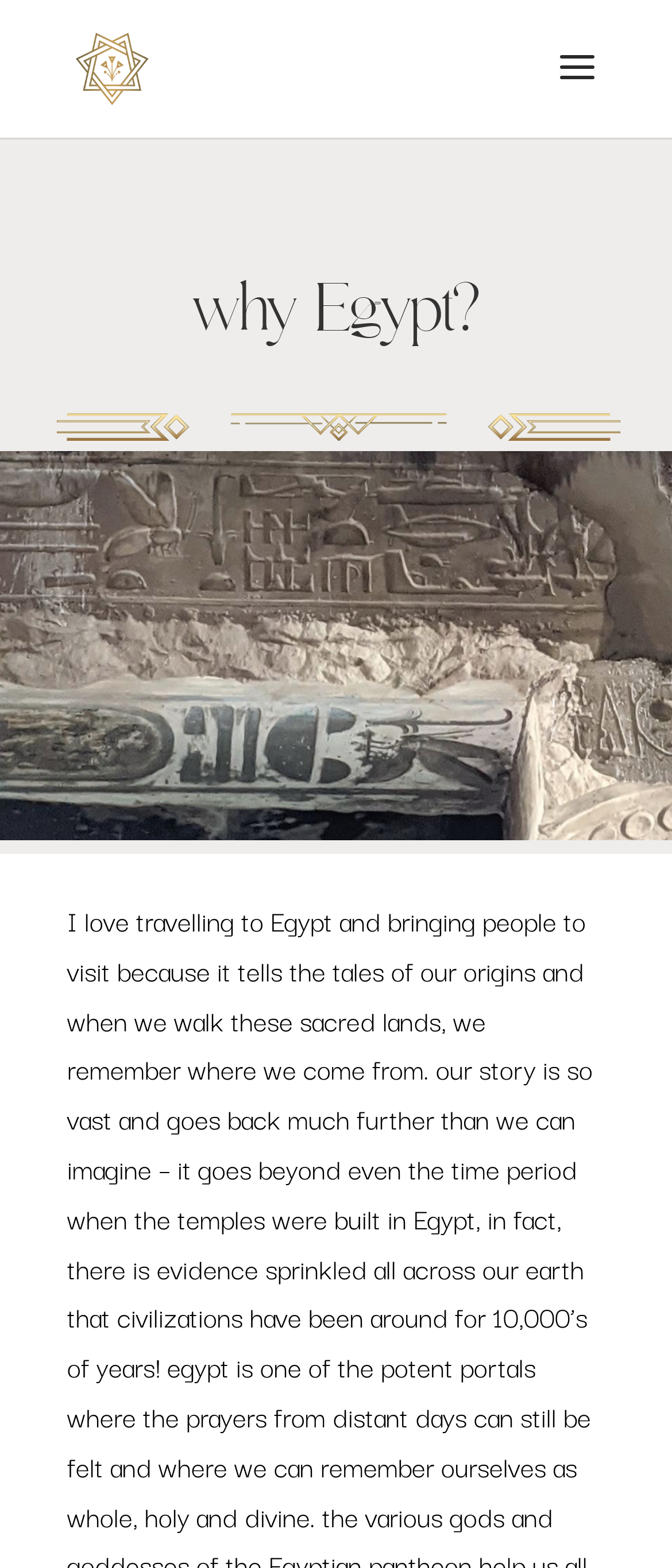What is the purpose of the school?
Using the image as a reference, answer the question in detail.

Based on the meta description, the Mystery School of the Rose is a school for priestesses who remember their place in the temple, suggesting that the school's purpose is to provide a space for priestesses to reconnect with their role in the temple.